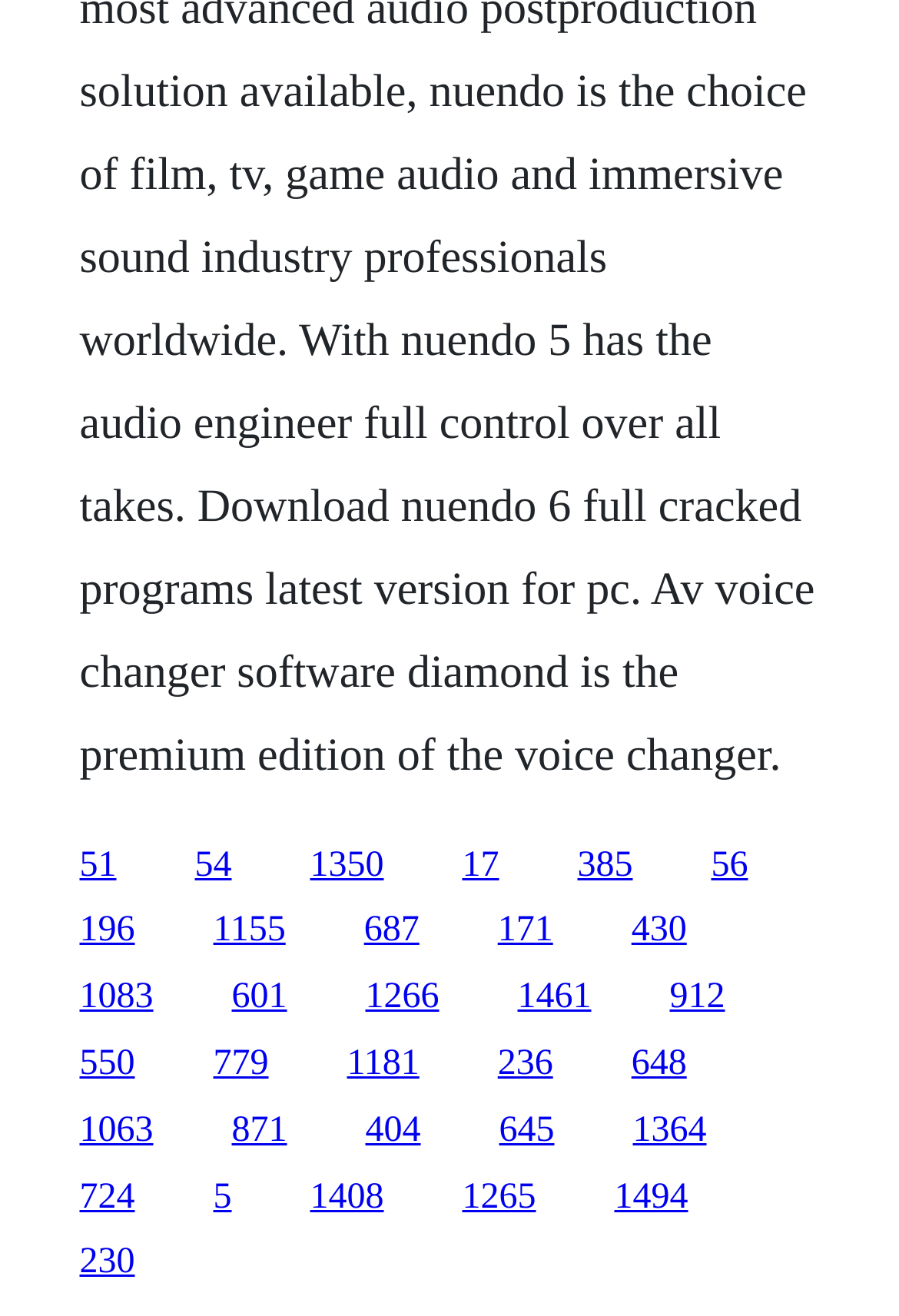What is the vertical position of the link '51'?
Kindly answer the question with as much detail as you can.

I compared the y1 and y2 coordinates of the link '51' with other elements, and it appears to be in the middle section of the webpage.